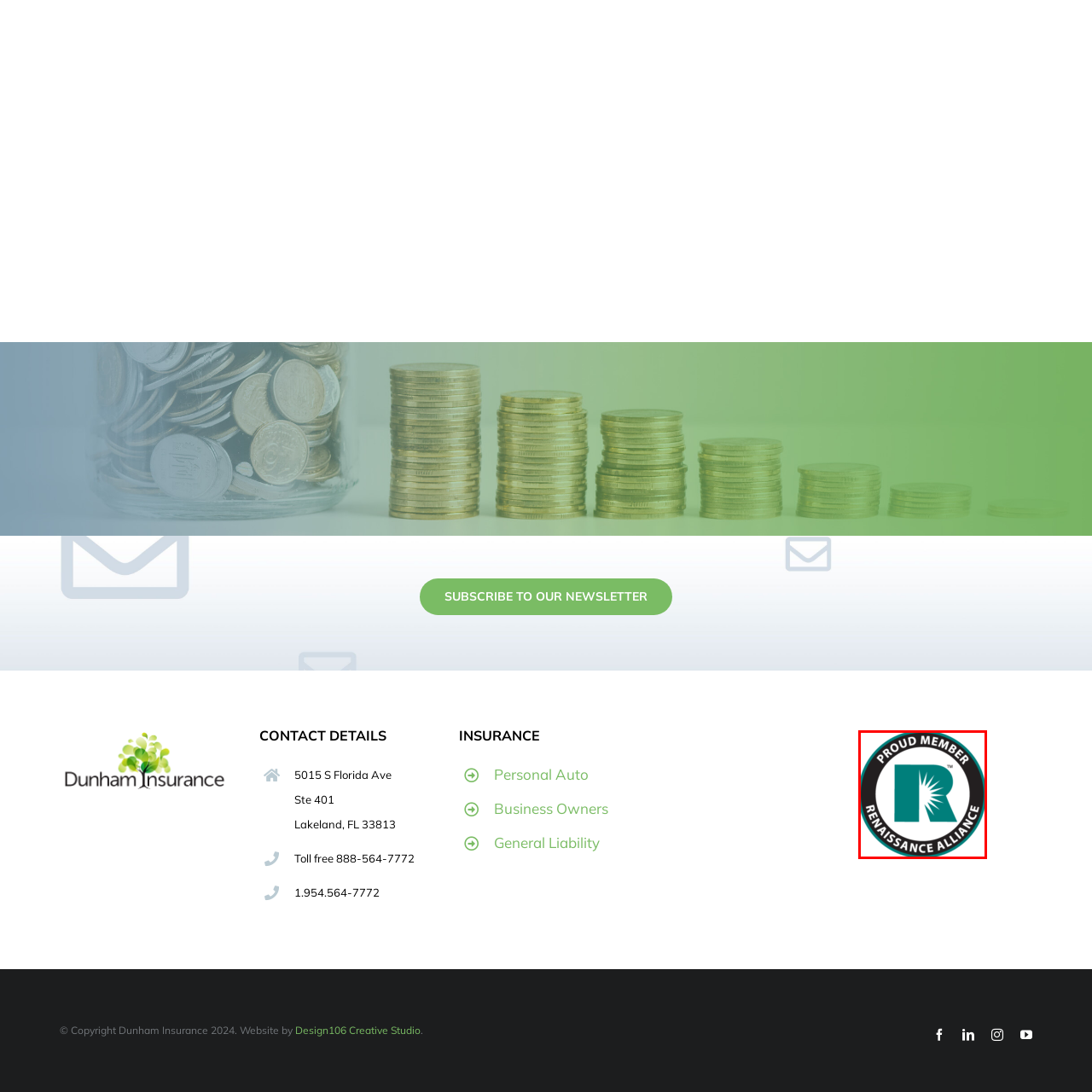What is the shape of the Renaissance Alliance logo?
Observe the image highlighted by the red bounding box and answer the question comprehensively.

The caption describes the logo as circular, featuring a stylized letter 'R' with rays radiating outward, surrounded by text.